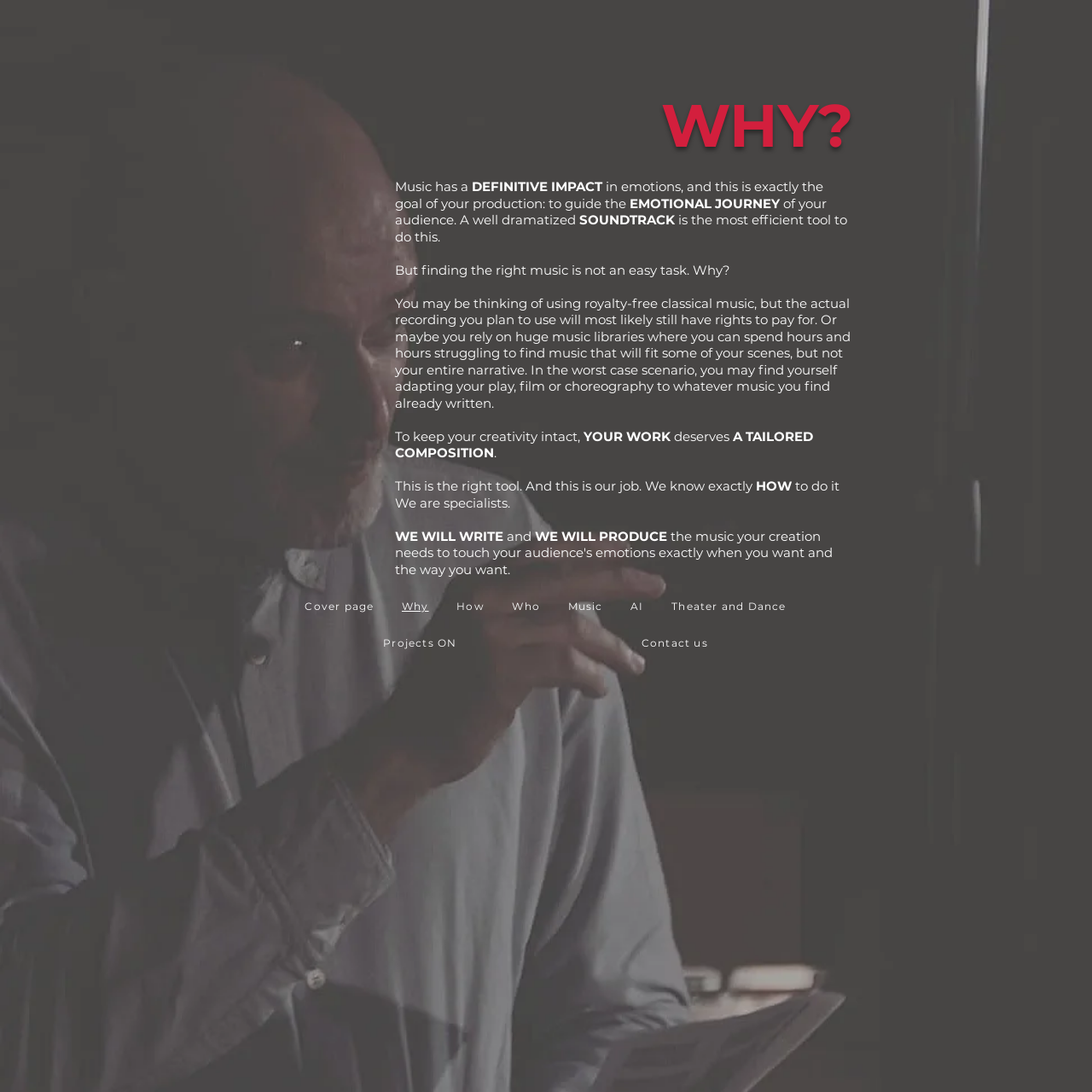Please identify the bounding box coordinates of the area that needs to be clicked to follow this instruction: "View 'Music'".

[0.51, 0.541, 0.562, 0.569]